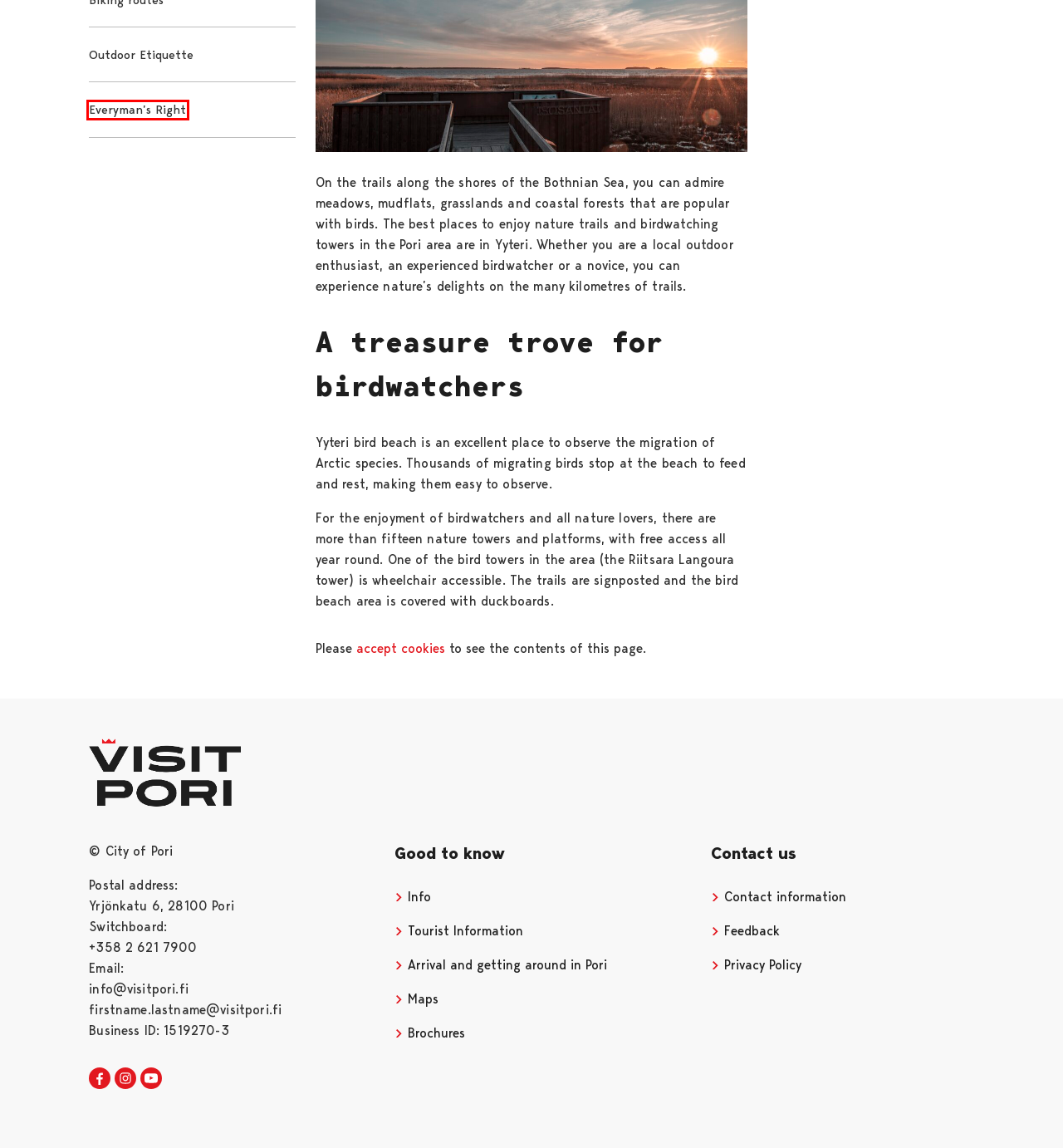Look at the screenshot of a webpage where a red bounding box surrounds a UI element. Your task is to select the best-matching webpage description for the new webpage after you click the element within the bounding box. The available options are:
A. Everyman’s Right - Nationalparks.fi
B. Info - Visit Pori | Tourist information
C. Maps - Visit Pori | Tourist information
D. Tourist information - Visit Pori | Tourist information
E. Feedback - Visit Pori | Tourist information
F. Contact - Visit Pori | Tourist information
G. Visitor Guidelines and Outdoor Etiquette - Nationalparks.fi
H. Yyteri - Visit Pori | Porin matkailuneuvonta

A